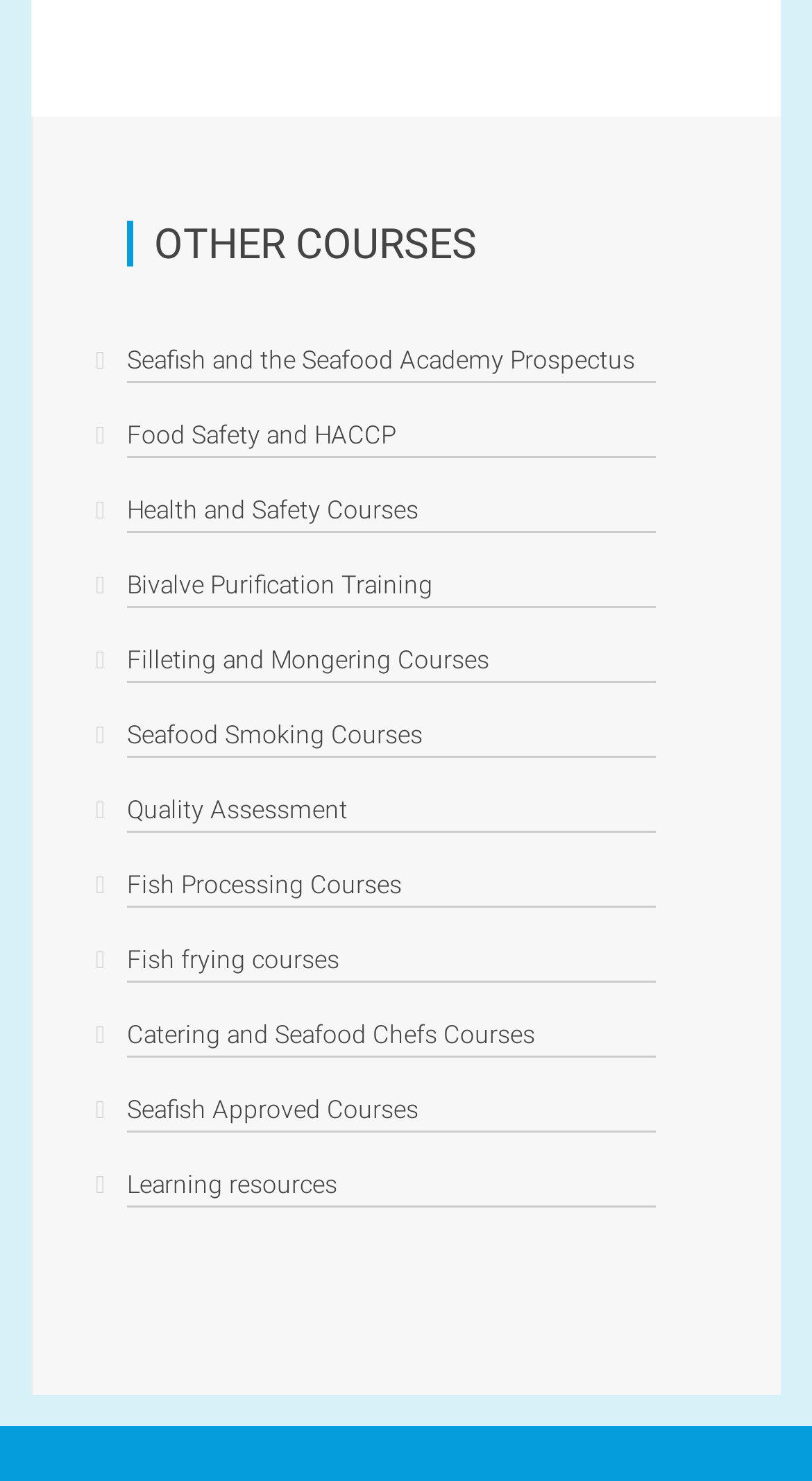Please identify the bounding box coordinates of the clickable area that will allow you to execute the instruction: "Learn about Health and Safety Courses".

[0.156, 0.33, 0.808, 0.359]